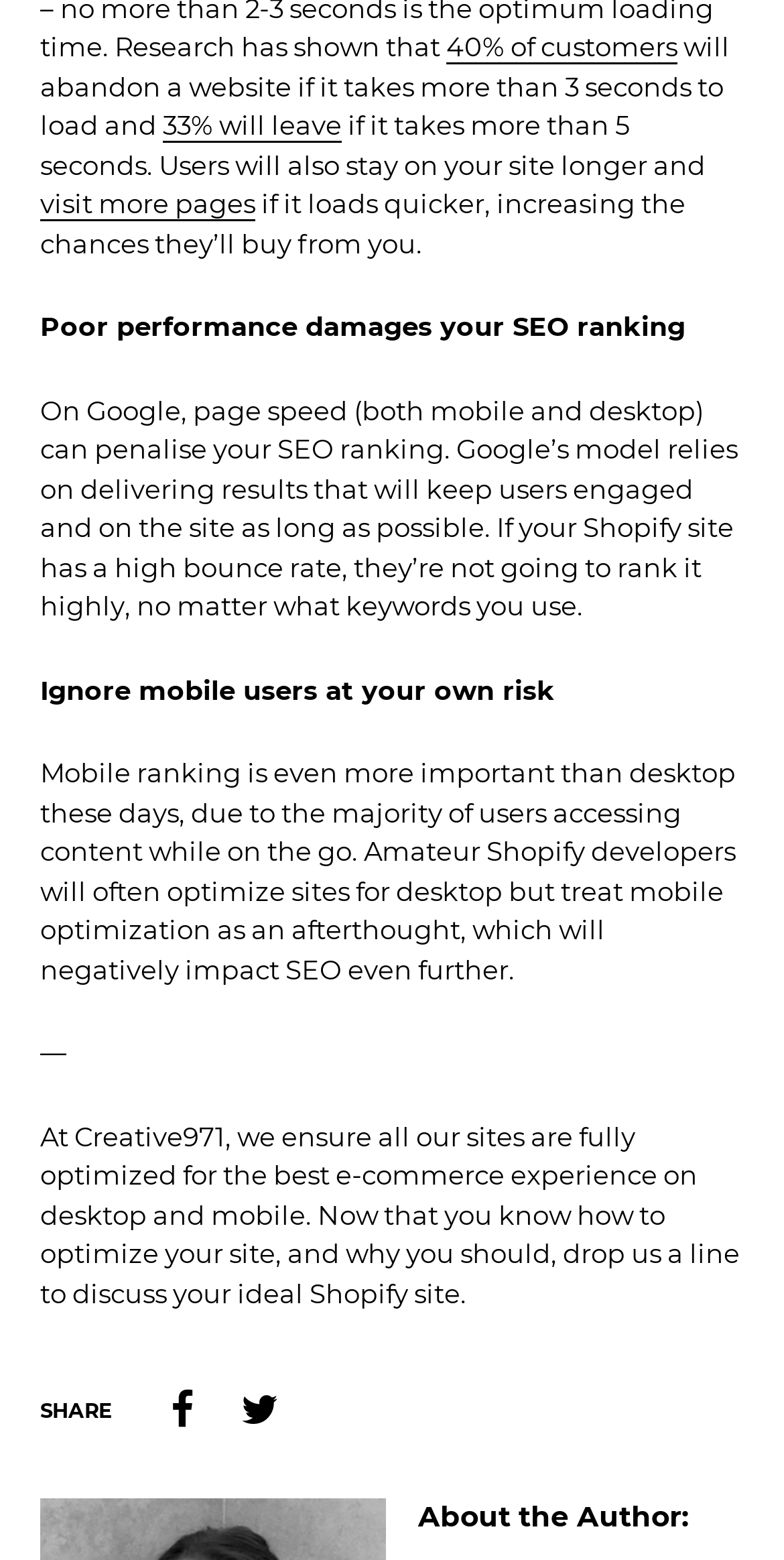Use one word or a short phrase to answer the question provided: 
What does Creative971 ensure for their sites?

Full optimization for desktop and mobile